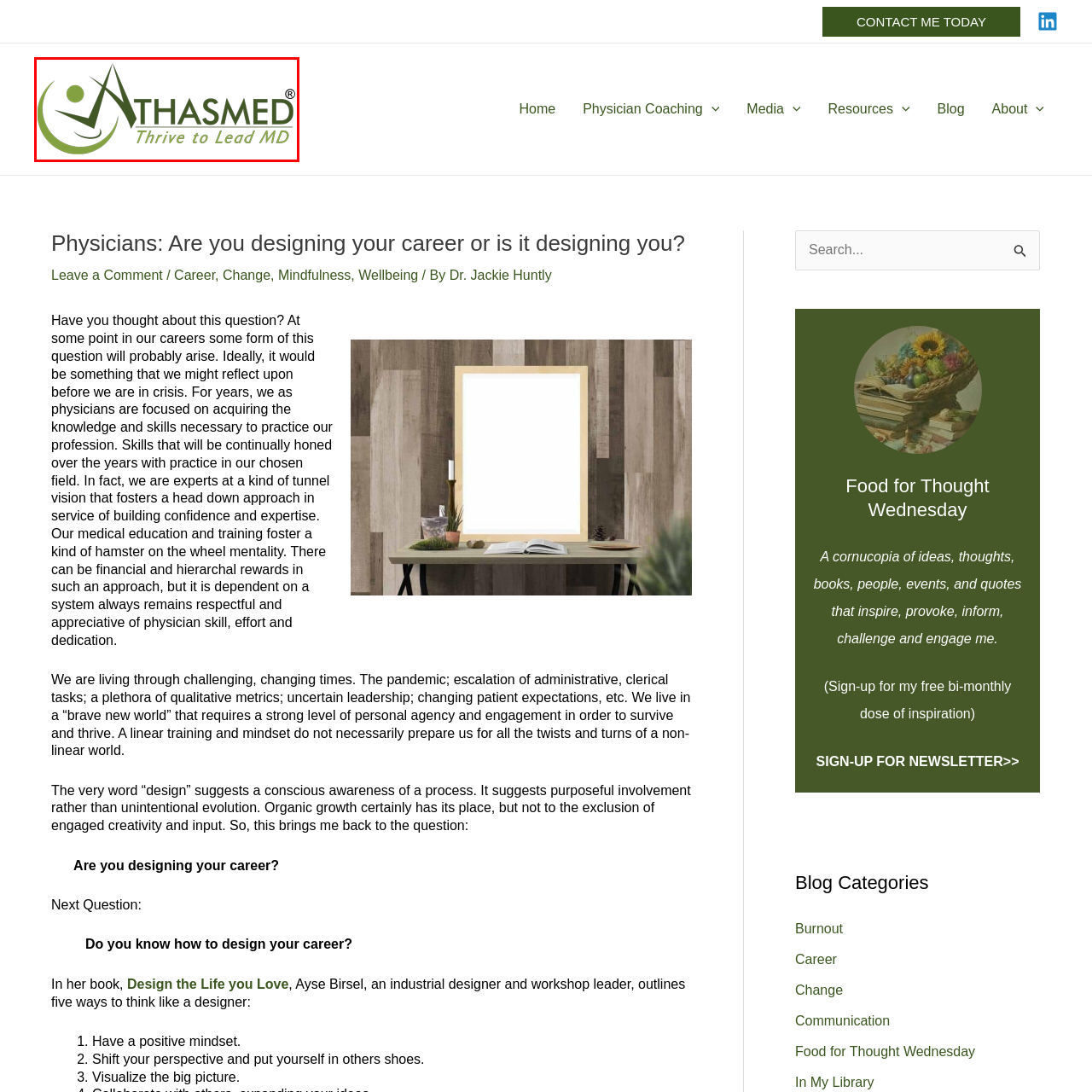Look at the image enclosed within the red outline and answer the question with a single word or phrase:
What does the logo 'NTHASMED' represent?

Thrive to Lead MD